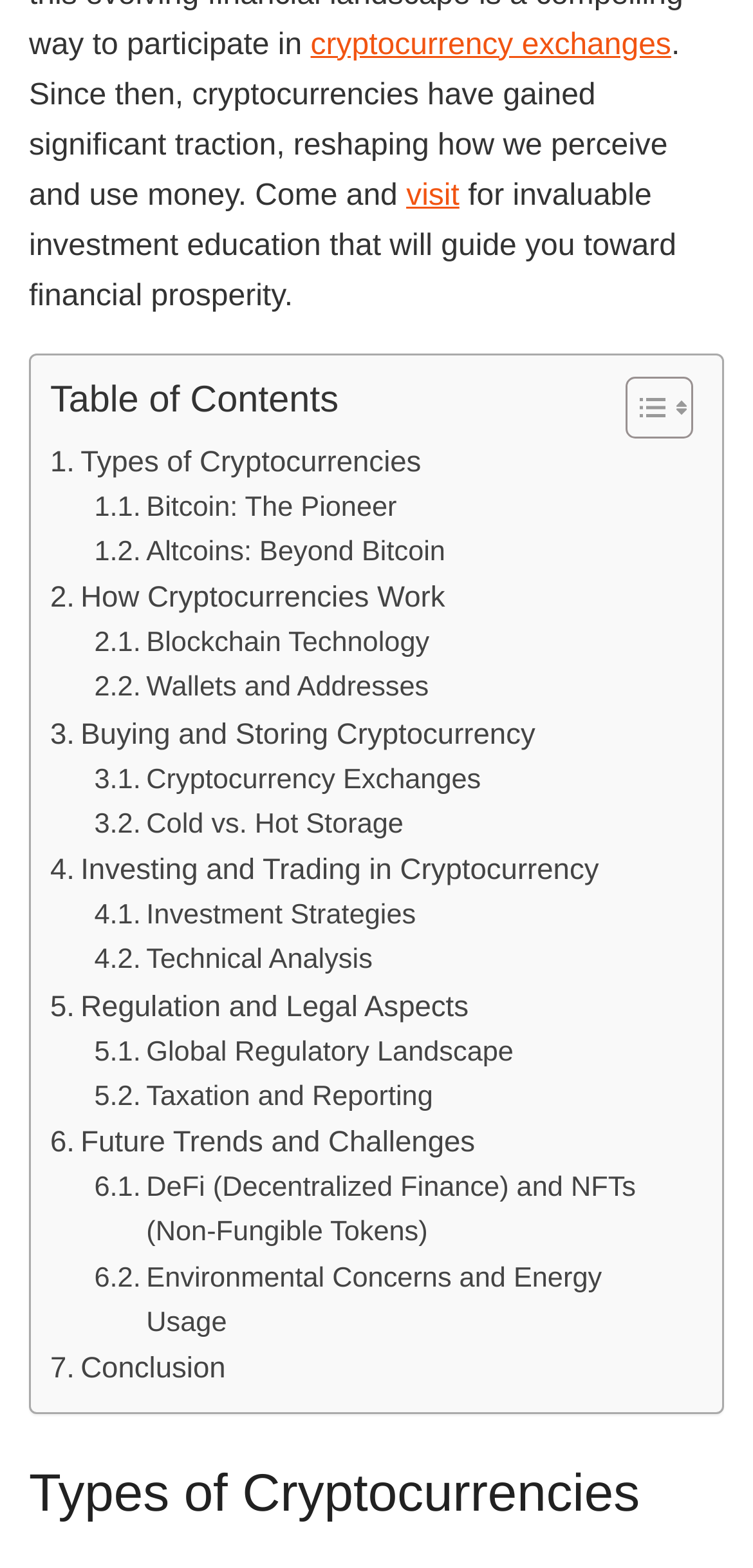Please identify the bounding box coordinates of the element on the webpage that should be clicked to follow this instruction: "Read about 'Types of Cryptocurrencies'". The bounding box coordinates should be given as four float numbers between 0 and 1, formatted as [left, top, right, bottom].

[0.067, 0.28, 0.559, 0.31]